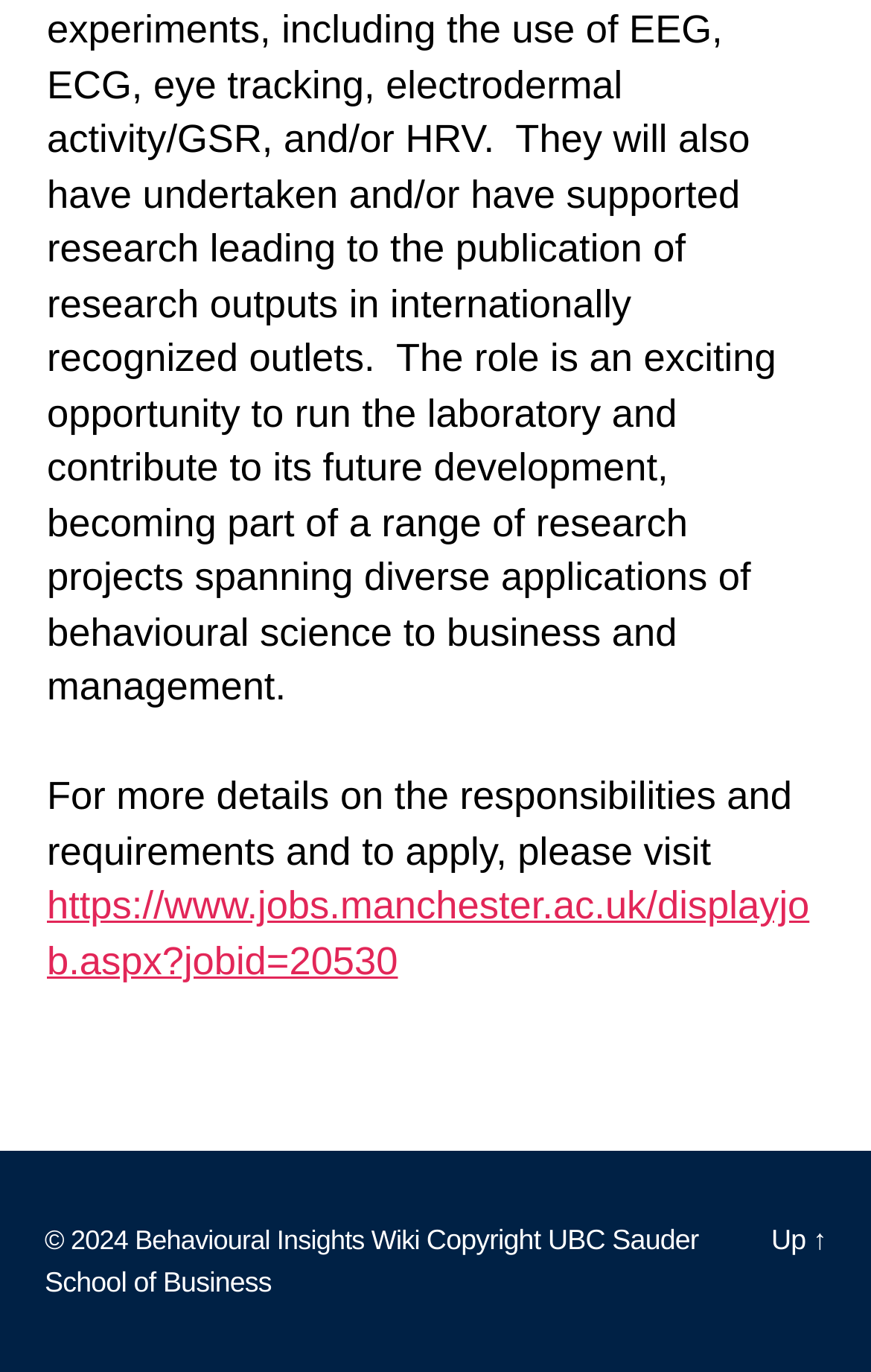Determine the bounding box coordinates in the format (top-left x, top-left y, bottom-right x, bottom-right y). Ensure all values are floating point numbers between 0 and 1. Identify the bounding box of the UI element described by: https://www.jobs.manchester.ac.uk/displayjob.aspx?jobid=20530

[0.054, 0.644, 0.929, 0.716]